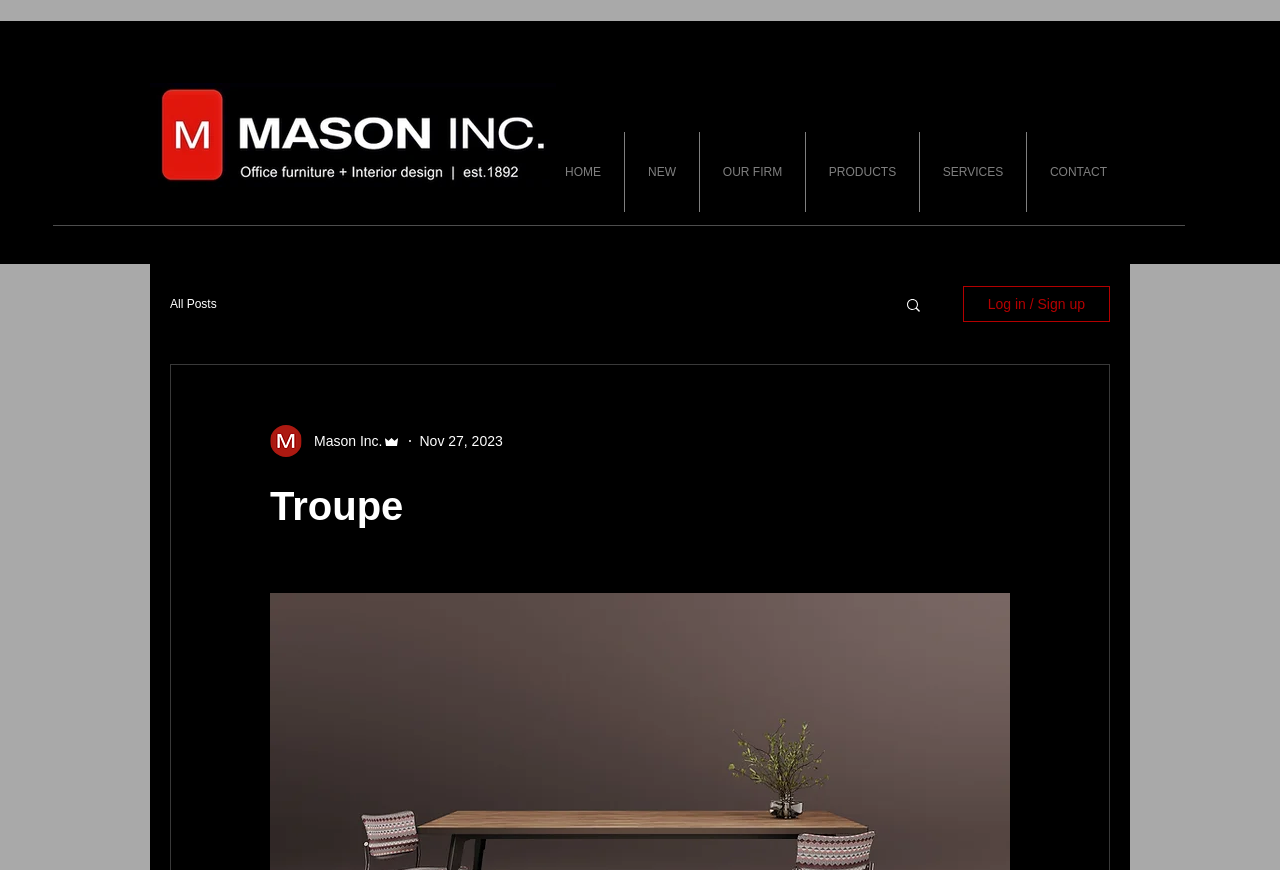Please specify the bounding box coordinates of the clickable region necessary for completing the following instruction: "Read the latest blog posts". The coordinates must consist of four float numbers between 0 and 1, i.e., [left, top, right, bottom].

[0.133, 0.341, 0.169, 0.357]